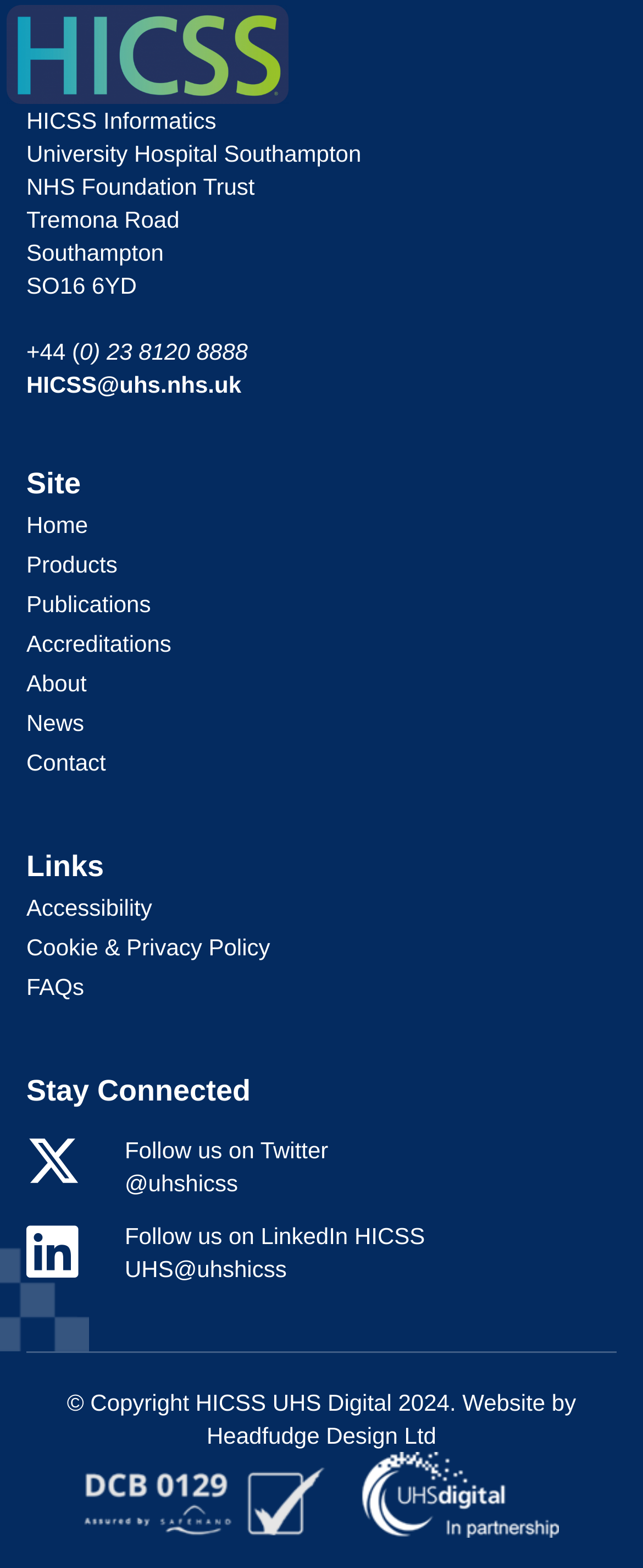Provide the bounding box coordinates of the HTML element this sentence describes: "Cookie & Privacy Policy".

[0.041, 0.595, 0.42, 0.612]